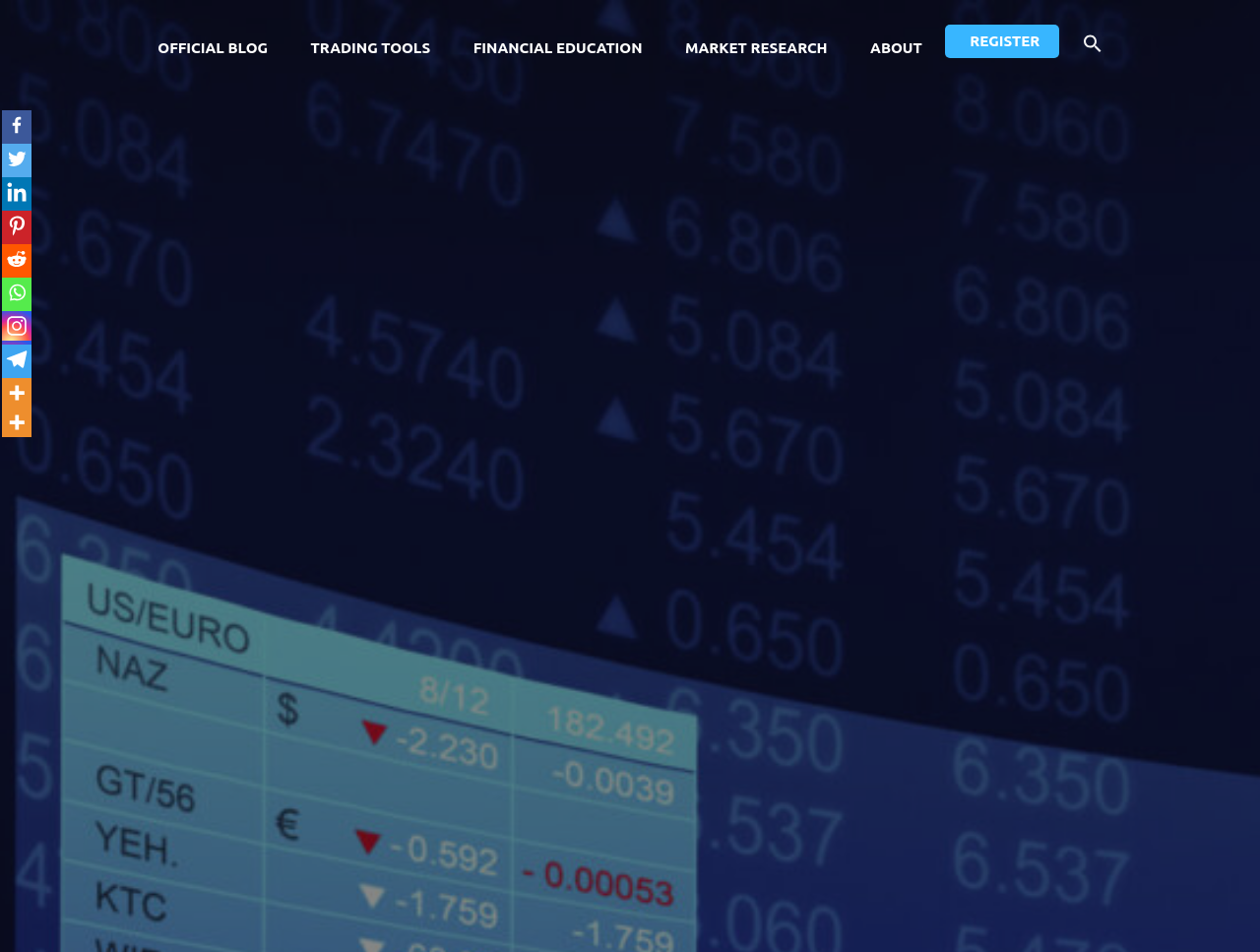From the image, can you give a detailed response to the question below:
How many main navigation links are on the top of the webpage?

I examined the top section of the webpage and found six main navigation links: 'OFFICIAL BLOG', 'TRADING TOOLS', 'FINANCIAL EDUCATION', 'MARKET RESEARCH', 'ABOUT', and 'REGISTER'.